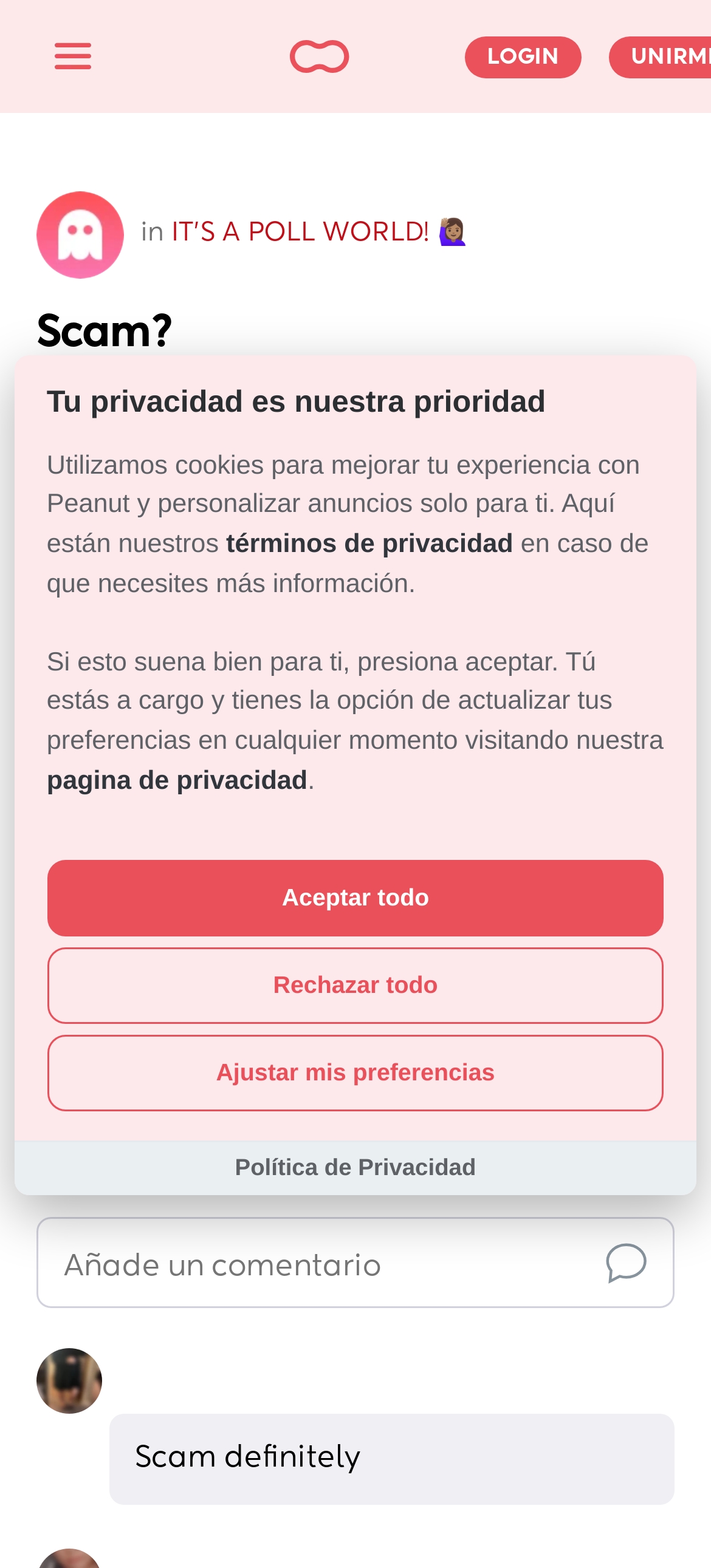Can you find the bounding box coordinates for the element that needs to be clicked to execute this instruction: "Click on the 'LOGIN' button"? The coordinates should be given as four float numbers between 0 and 1, i.e., [left, top, right, bottom].

[0.654, 0.023, 0.818, 0.05]